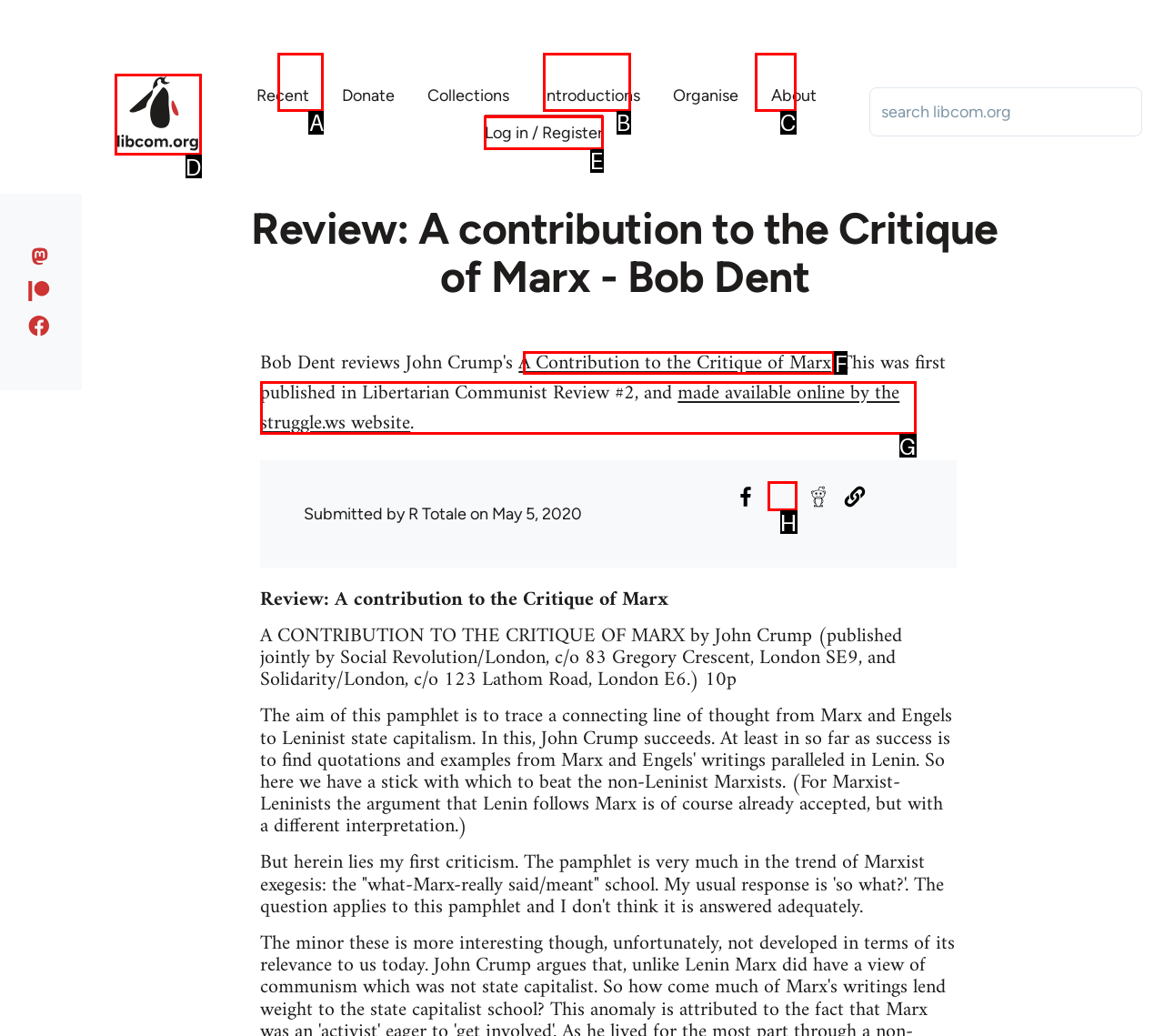For the task: Log in or Register, identify the HTML element to click.
Provide the letter corresponding to the right choice from the given options.

E